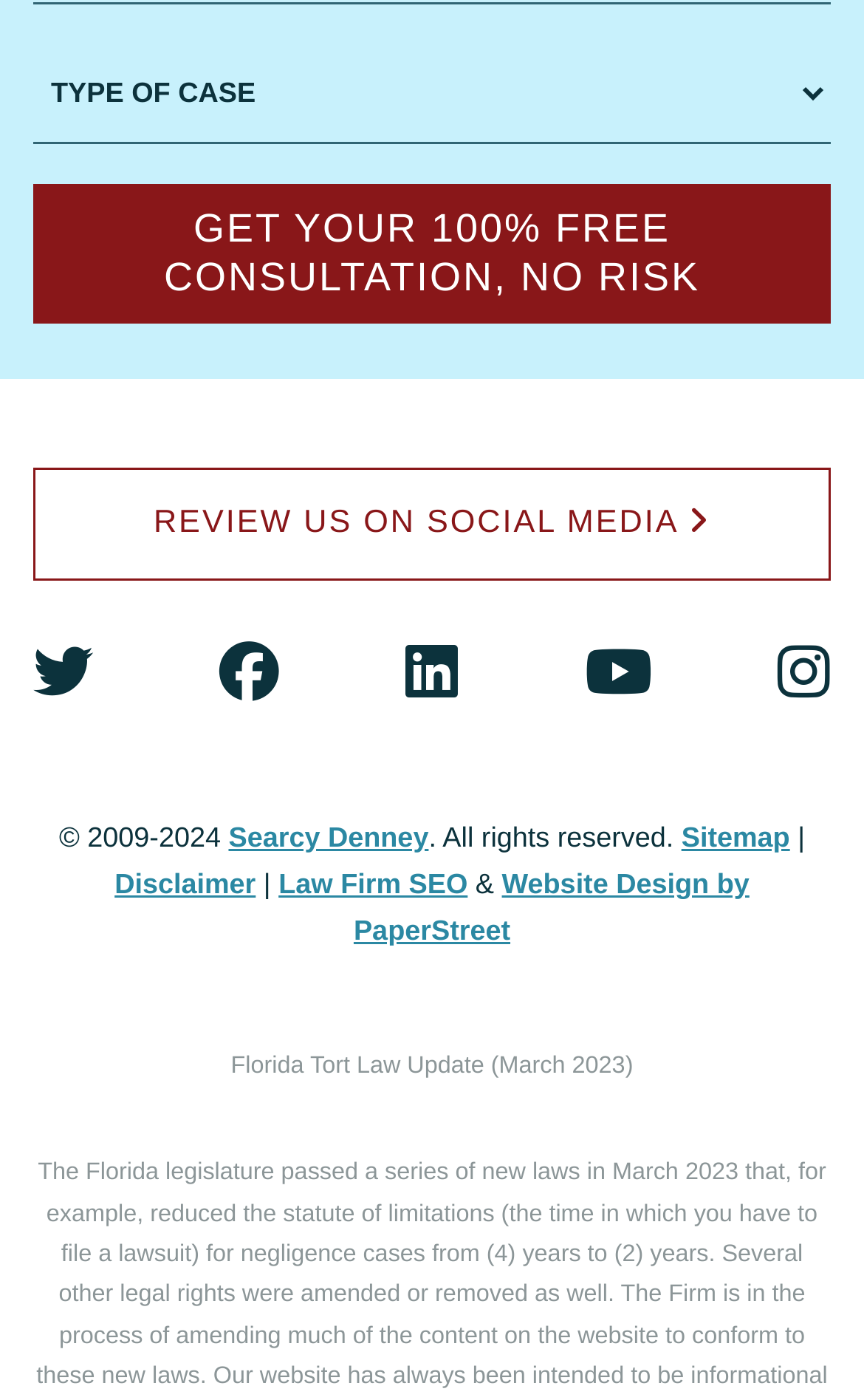Locate the bounding box coordinates of the clickable element to fulfill the following instruction: "Read about Uncommon Wisdom". Provide the coordinates as four float numbers between 0 and 1 in the format [left, top, right, bottom].

None